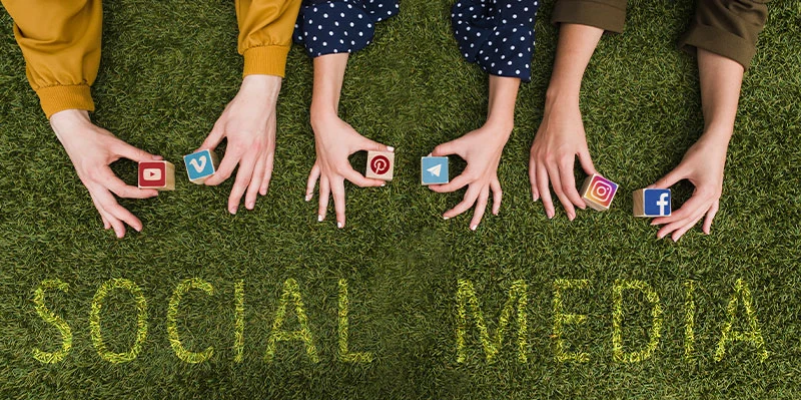Give a thorough caption for the picture.

In this vibrant image titled "Social Media Marketing Network," several hands are positioned on a natural green grass background, each holding iconic symbols representing popular social media platforms. From left to right, the icons displayed include YouTube, Twitter, Pinterest, Telegram, Instagram, and Facebook, signifying the diverse channels available for digital marketing and engagement. The phrase "SOCIAL MEDIA" is artistically rendered on the grass beneath the hands, emphasizing the theme of connectivity and the evolving landscape of digital marketing in today's world. This visual captures the collaborative essence of social media marketing, highlighting how brands interact with audiences across multiple platforms.